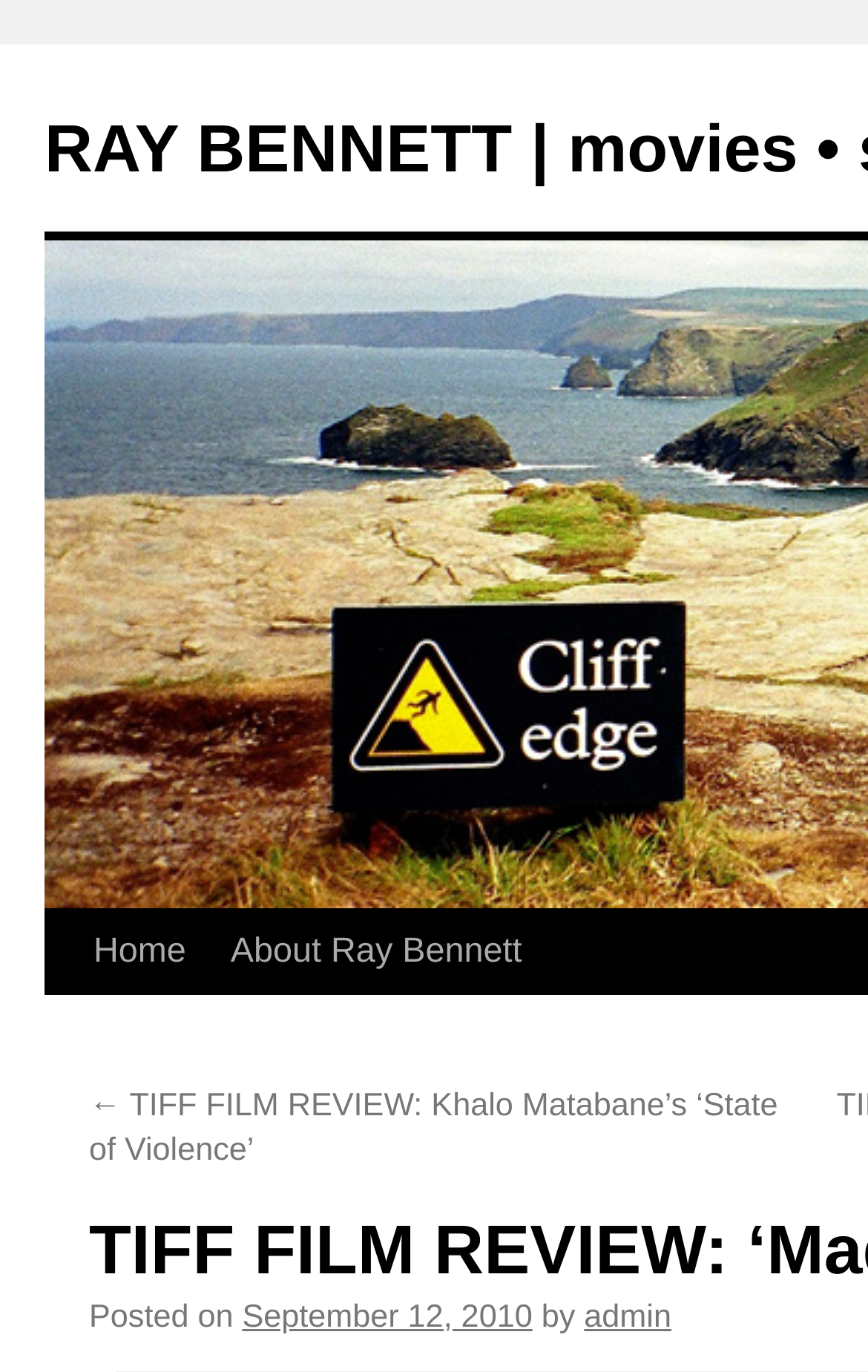Extract the bounding box coordinates for the HTML element that matches this description: "Home". The coordinates should be four float numbers between 0 and 1, i.e., [left, top, right, bottom].

[0.082, 0.664, 0.222, 0.725]